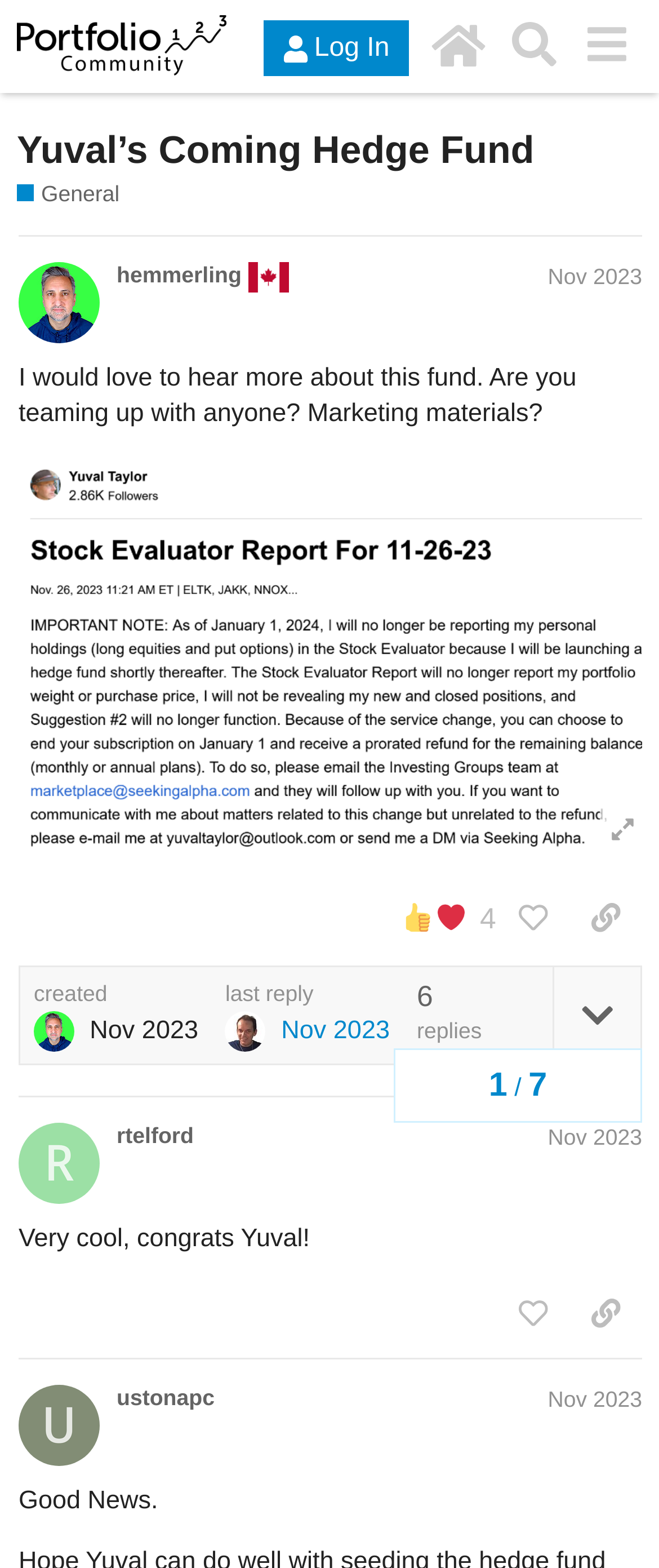Identify the main heading of the webpage and provide its text content.

Yuval’s Coming Hedge Fund